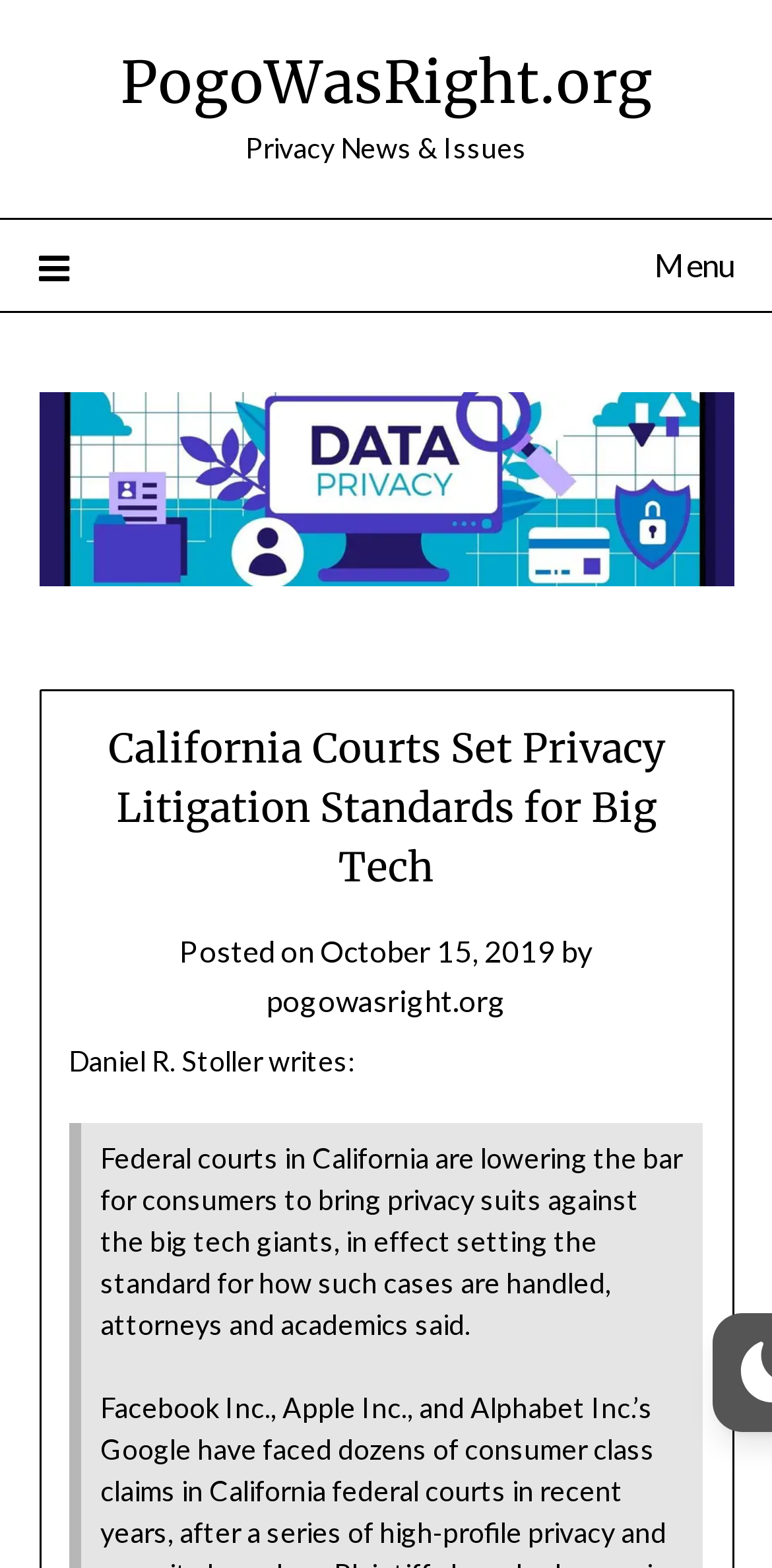Given the element description Menu, specify the bounding box coordinates of the corresponding UI element in the format (top-left x, top-left y, bottom-right x, bottom-right y). All values must be between 0 and 1.

[0.05, 0.14, 0.95, 0.198]